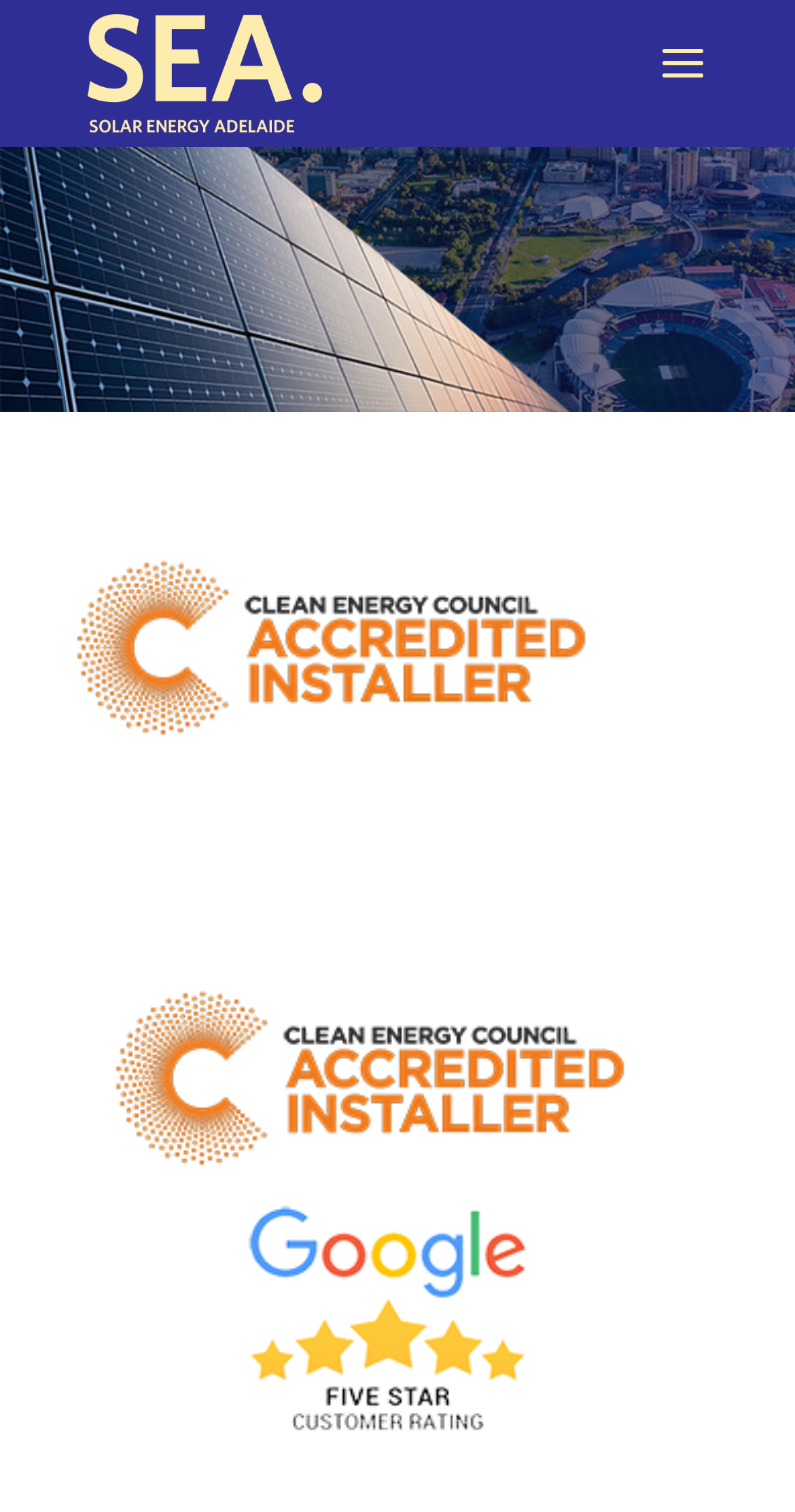Identify and provide the main heading of the webpage.

Our Solar Systems